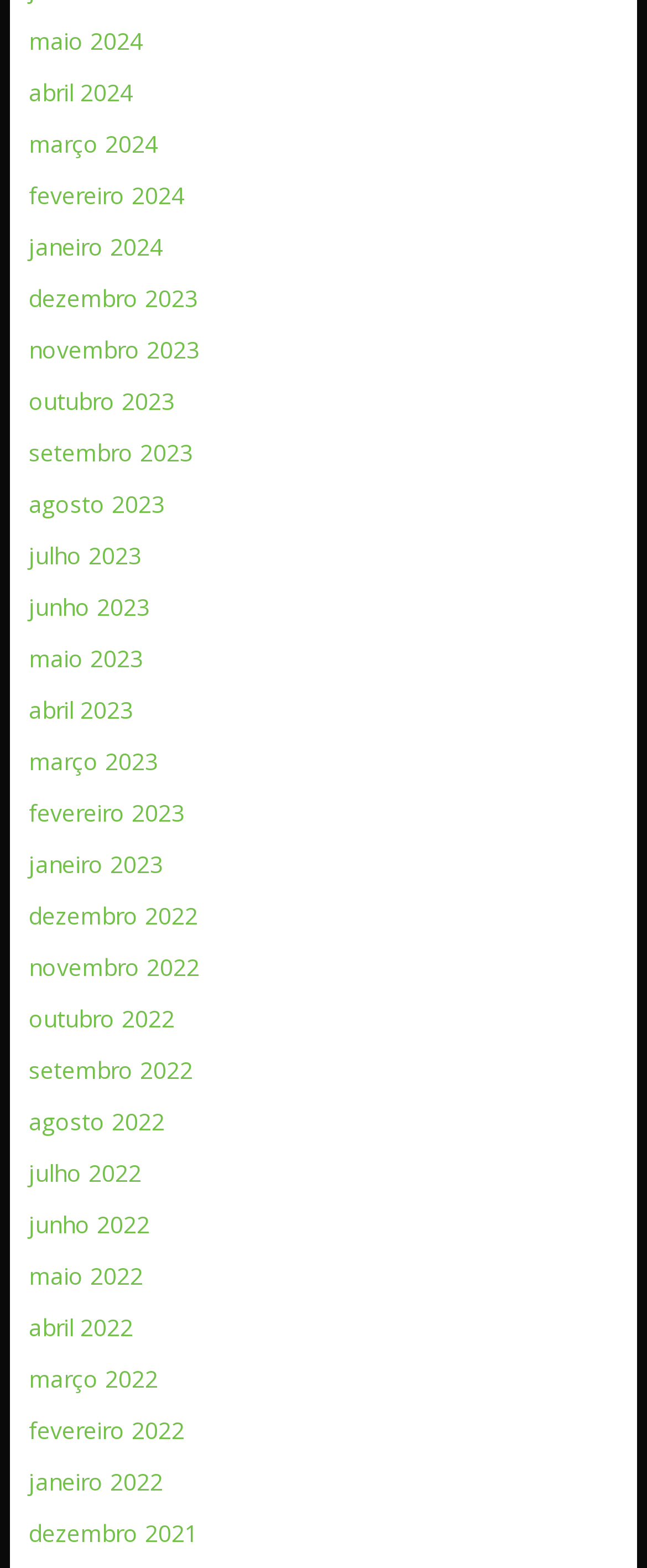What is the latest month available in 2023?
Examine the screenshot and reply with a single word or phrase.

dezembro 2023